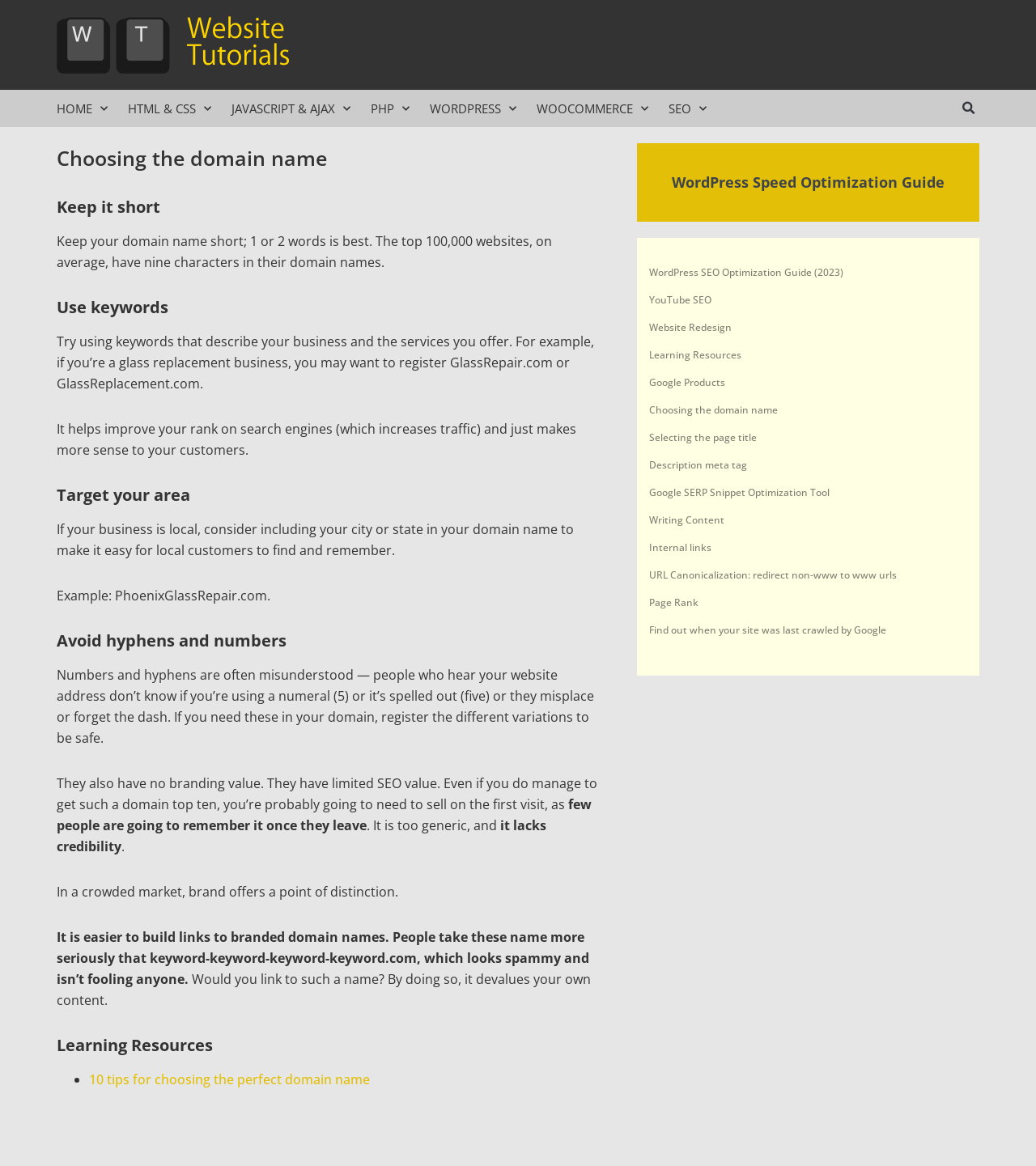Extract the bounding box coordinates for the described element: "Selecting the page title". The coordinates should be represented as four float numbers between 0 and 1: [left, top, right, bottom].

[0.627, 0.369, 0.73, 0.381]